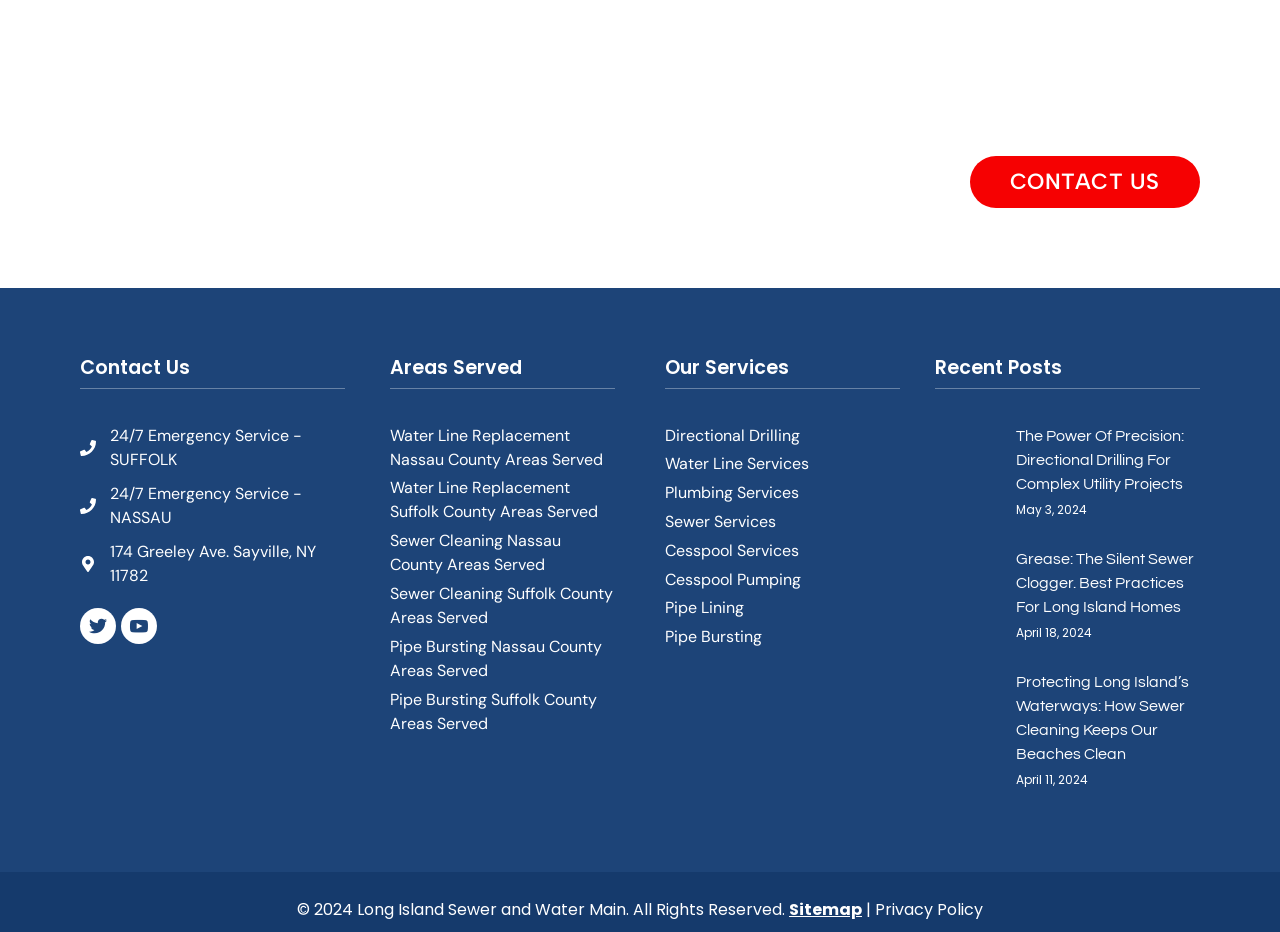Indicate the bounding box coordinates of the element that must be clicked to execute the instruction: "Visit our Twitter page". The coordinates should be given as four float numbers between 0 and 1, i.e., [left, top, right, bottom].

[0.062, 0.652, 0.091, 0.691]